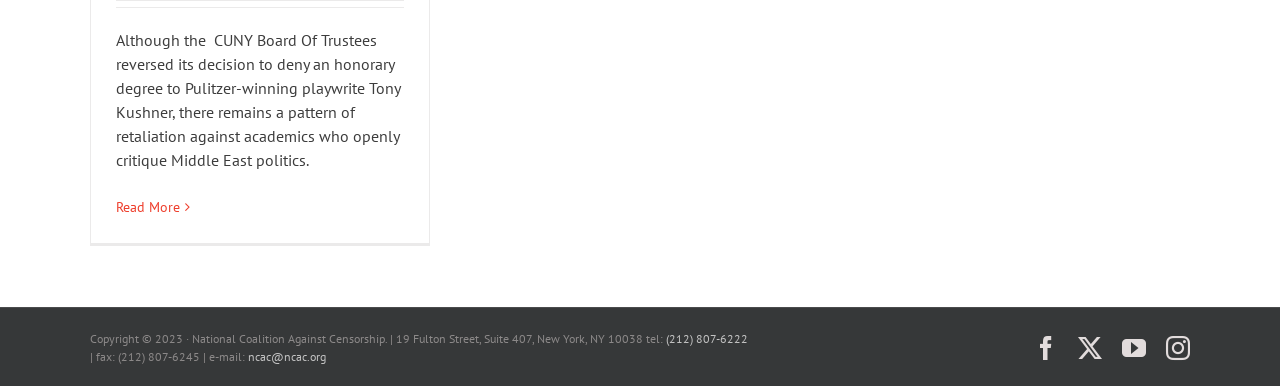Use a single word or phrase to answer the following:
How can one contact the organization?

Phone, fax, or email